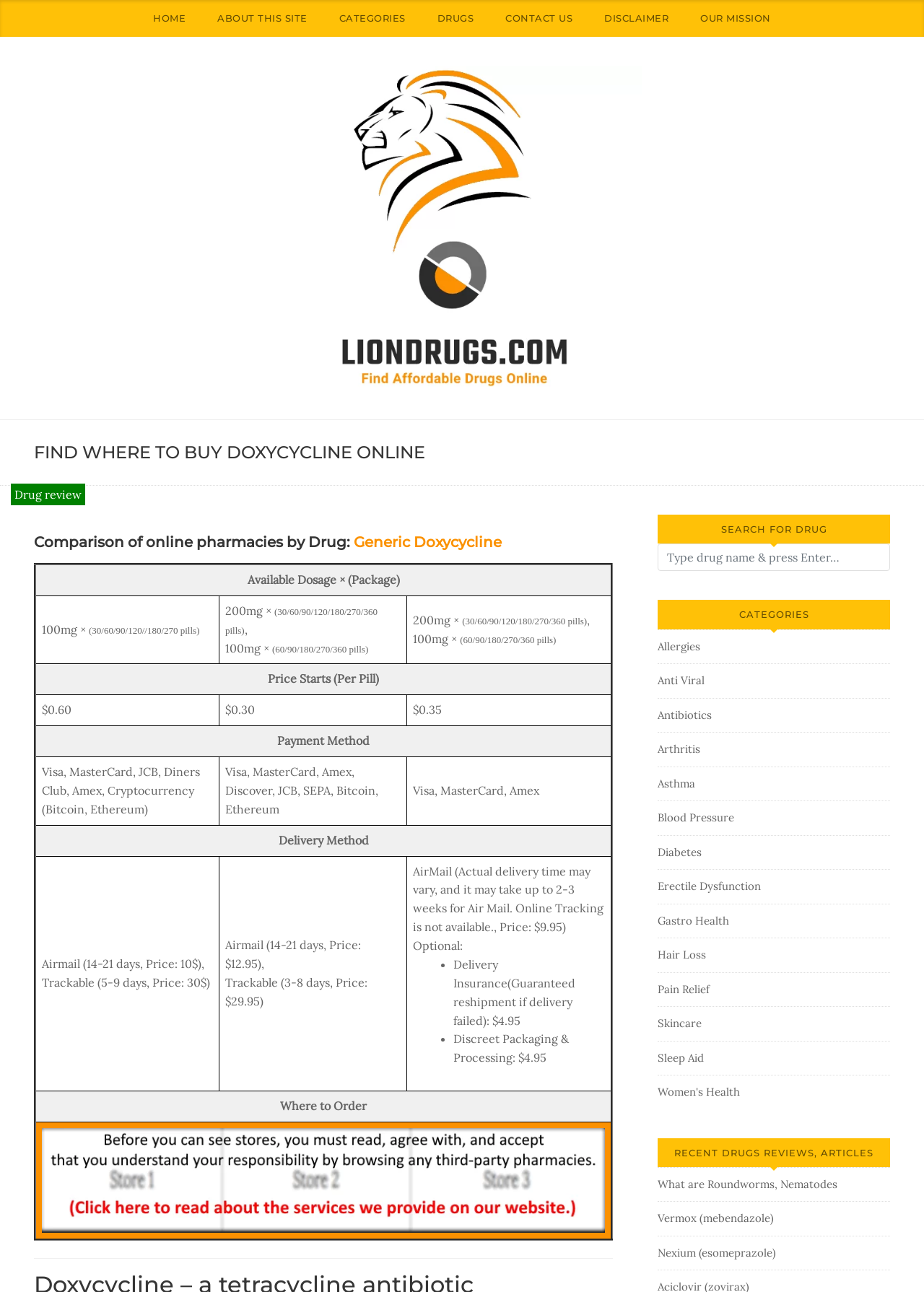Please identify the bounding box coordinates of the clickable area that will fulfill the following instruction: "Click on the 'HOME' link". The coordinates should be in the format of four float numbers between 0 and 1, i.e., [left, top, right, bottom].

[0.15, 0.0, 0.217, 0.029]